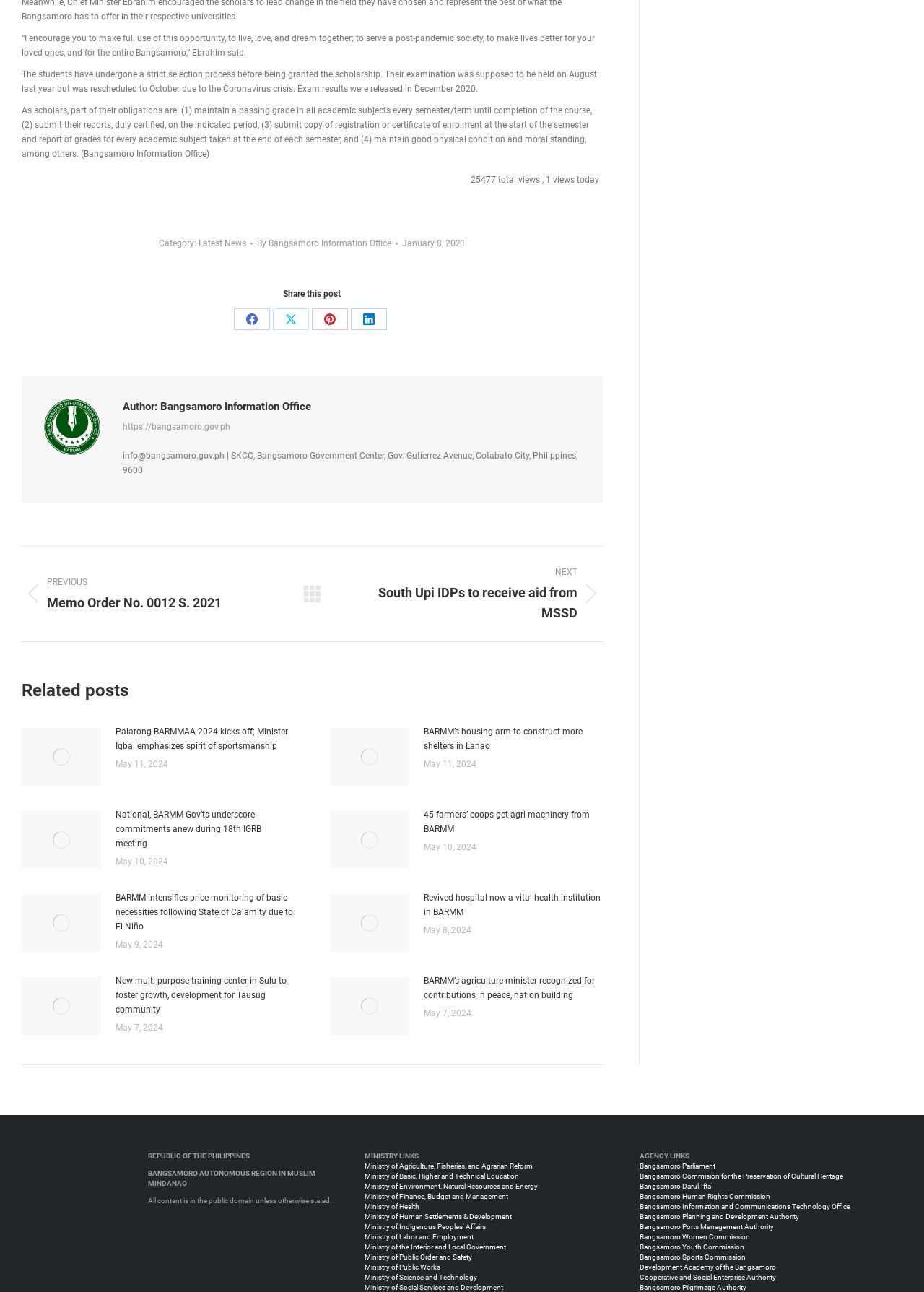Could you indicate the bounding box coordinates of the region to click in order to complete this instruction: "View July 2023 archives".

None